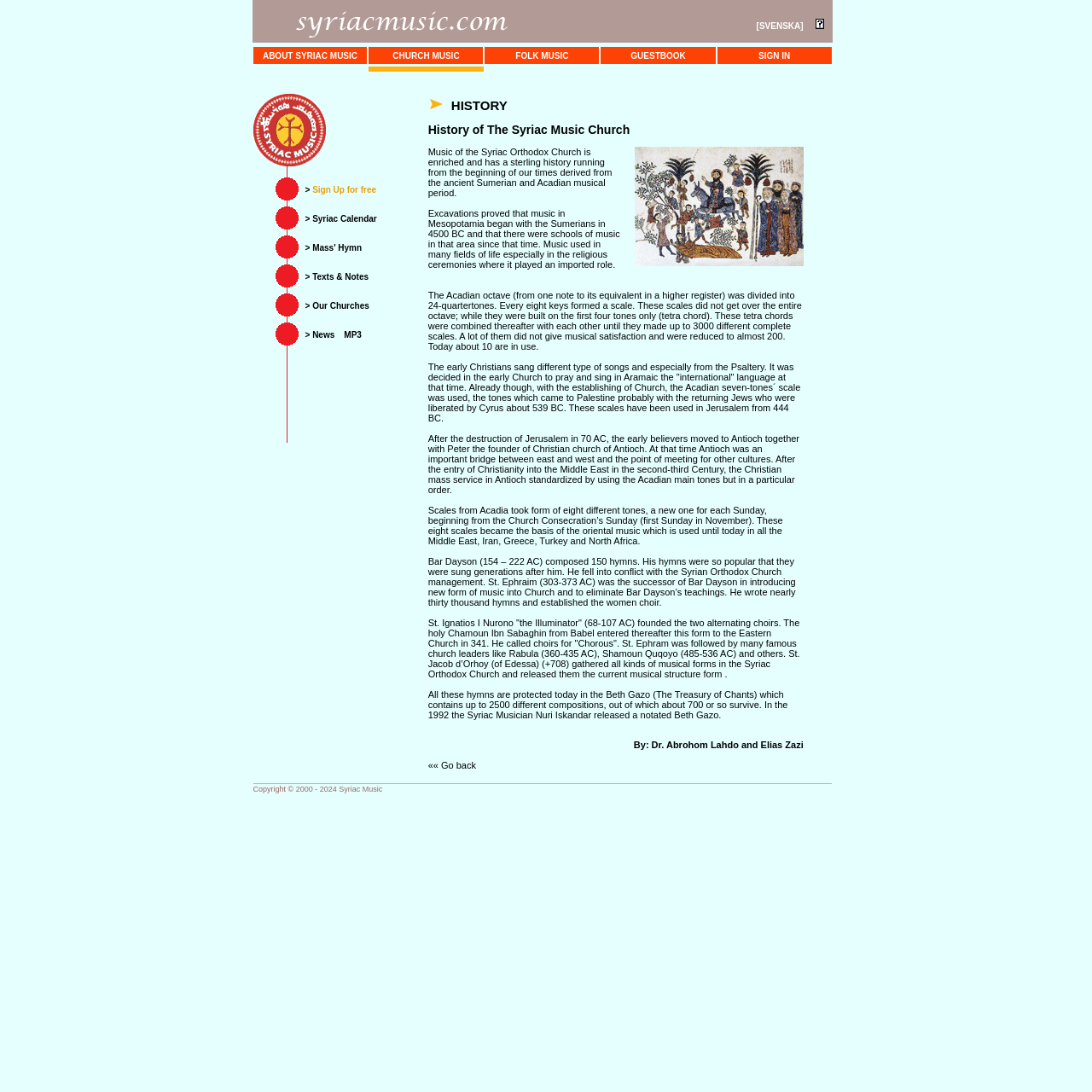Answer briefly with one word or phrase:
Who composed 150 hymns?

Bar Dayson